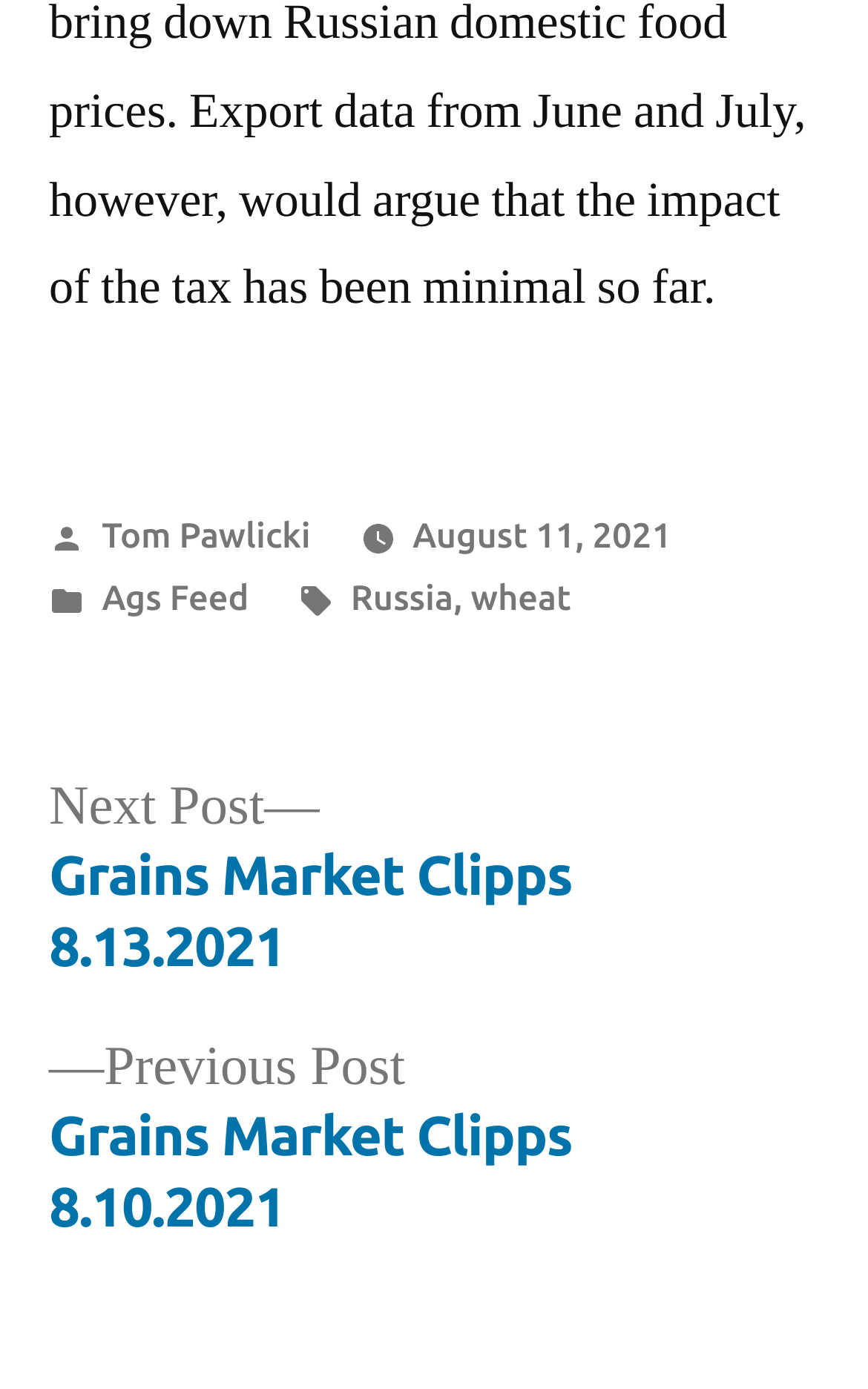Who posted the article?
Observe the image and answer the question with a one-word or short phrase response.

Tom Pawlicki